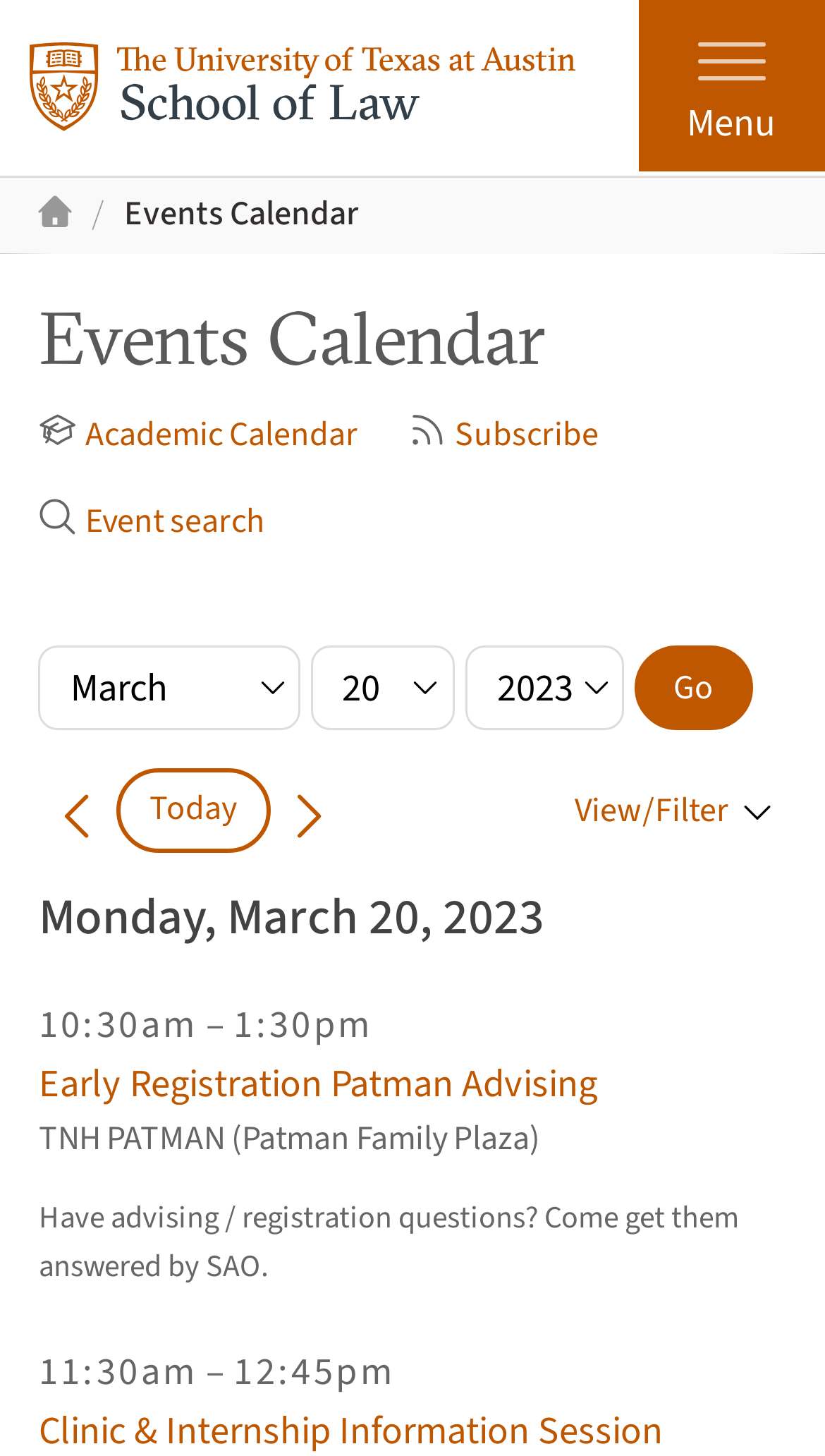Show me the bounding box coordinates of the clickable region to achieve the task as per the instruction: "Open the main menu".

[0.773, 0.0, 1.0, 0.118]